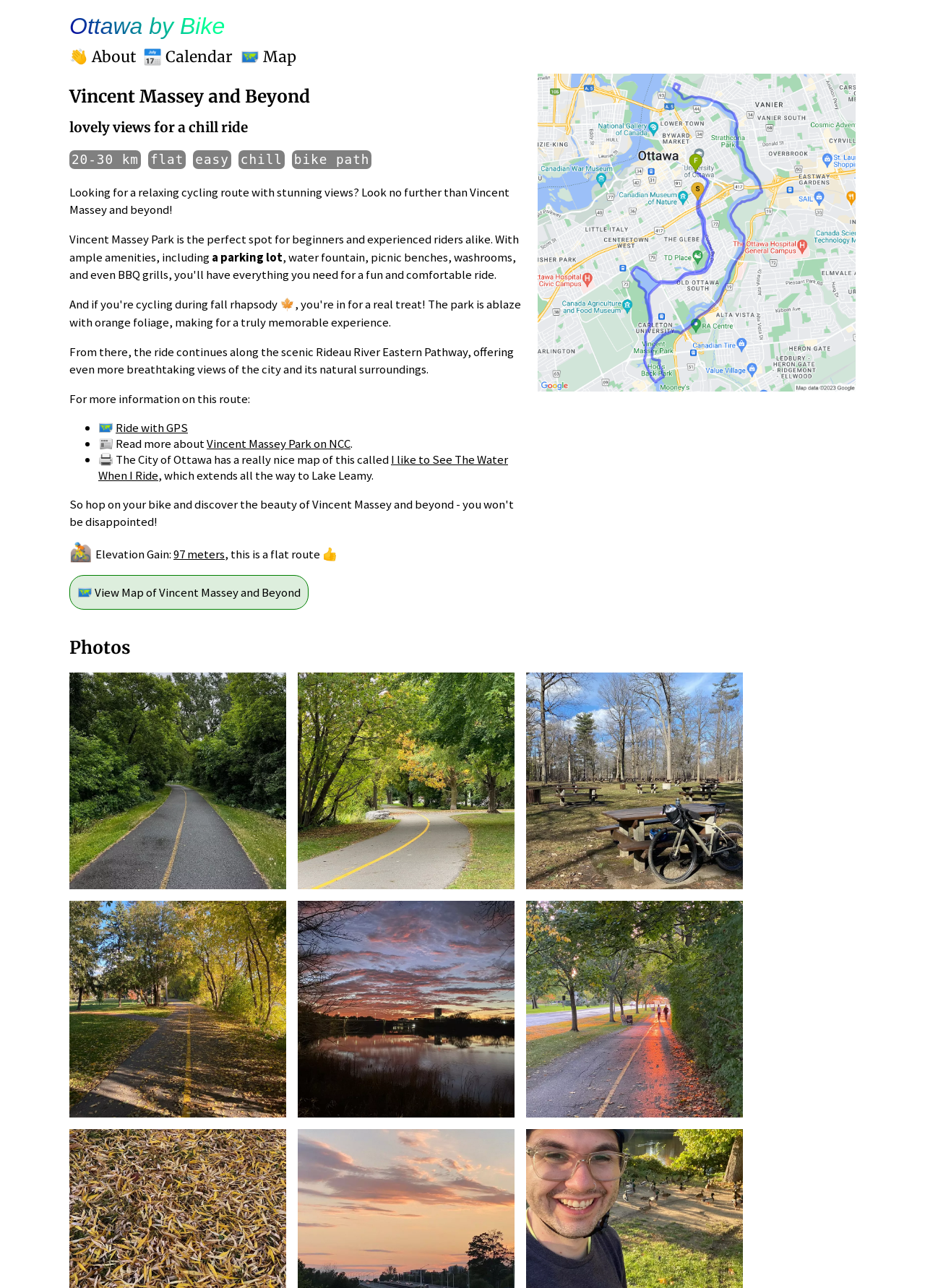Please provide a one-word or phrase answer to the question: 
What is the elevation gain of the route?

97 meters